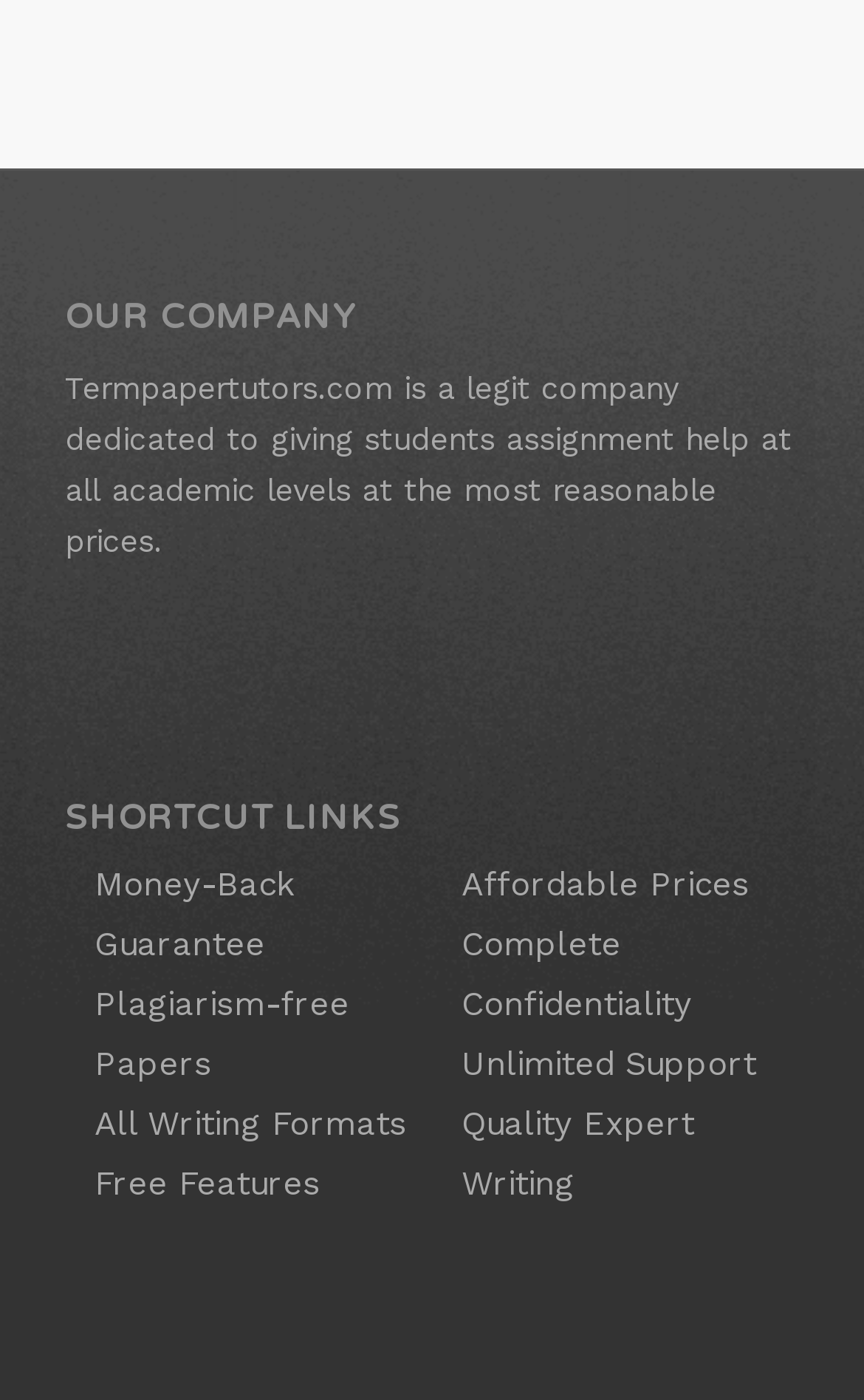Using the provided element description "Quality Expert Writing", determine the bounding box coordinates of the UI element.

[0.534, 0.789, 0.803, 0.86]